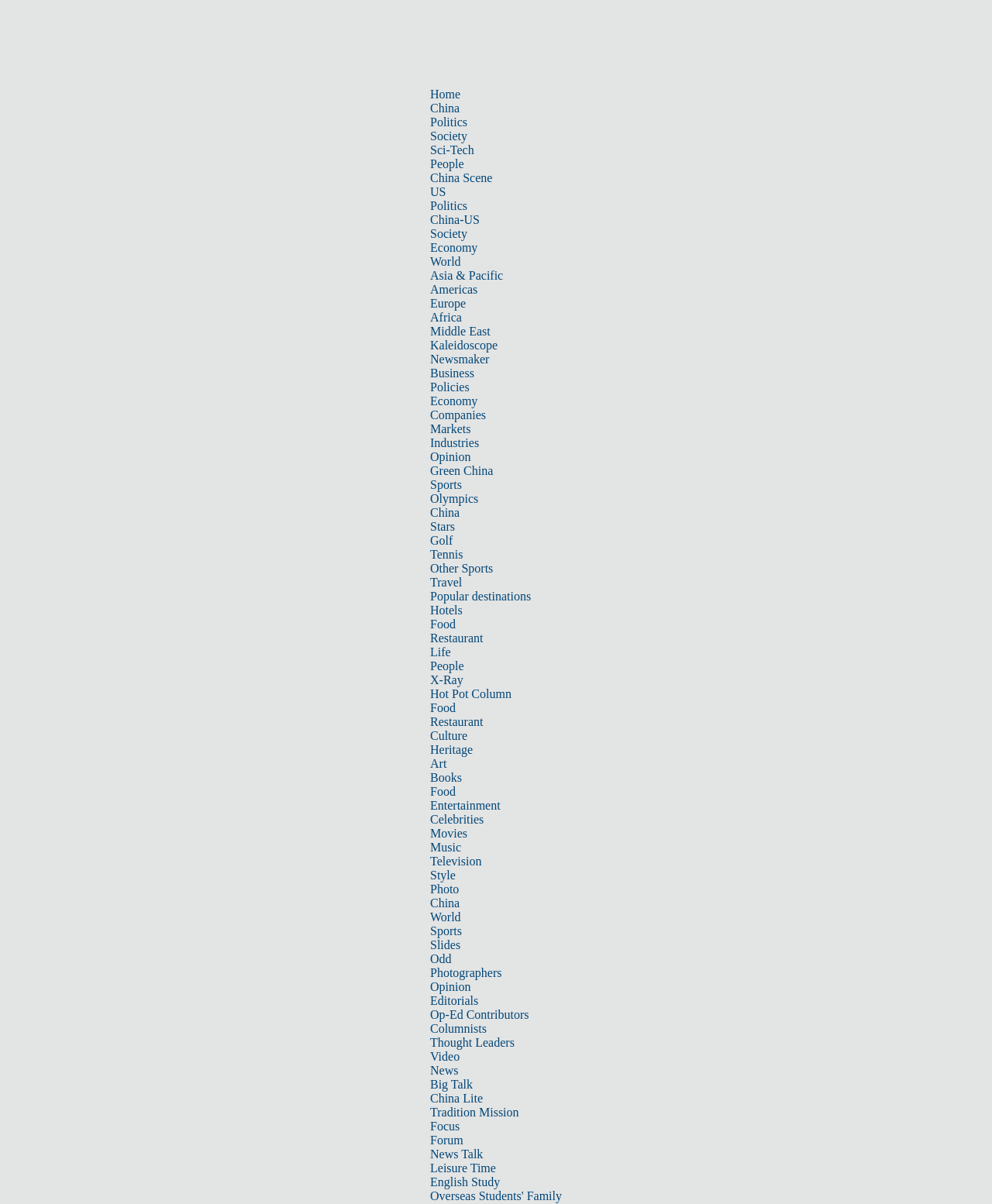Locate the bounding box coordinates of the element that should be clicked to execute the following instruction: "Explore Sports".

[0.434, 0.397, 0.466, 0.408]